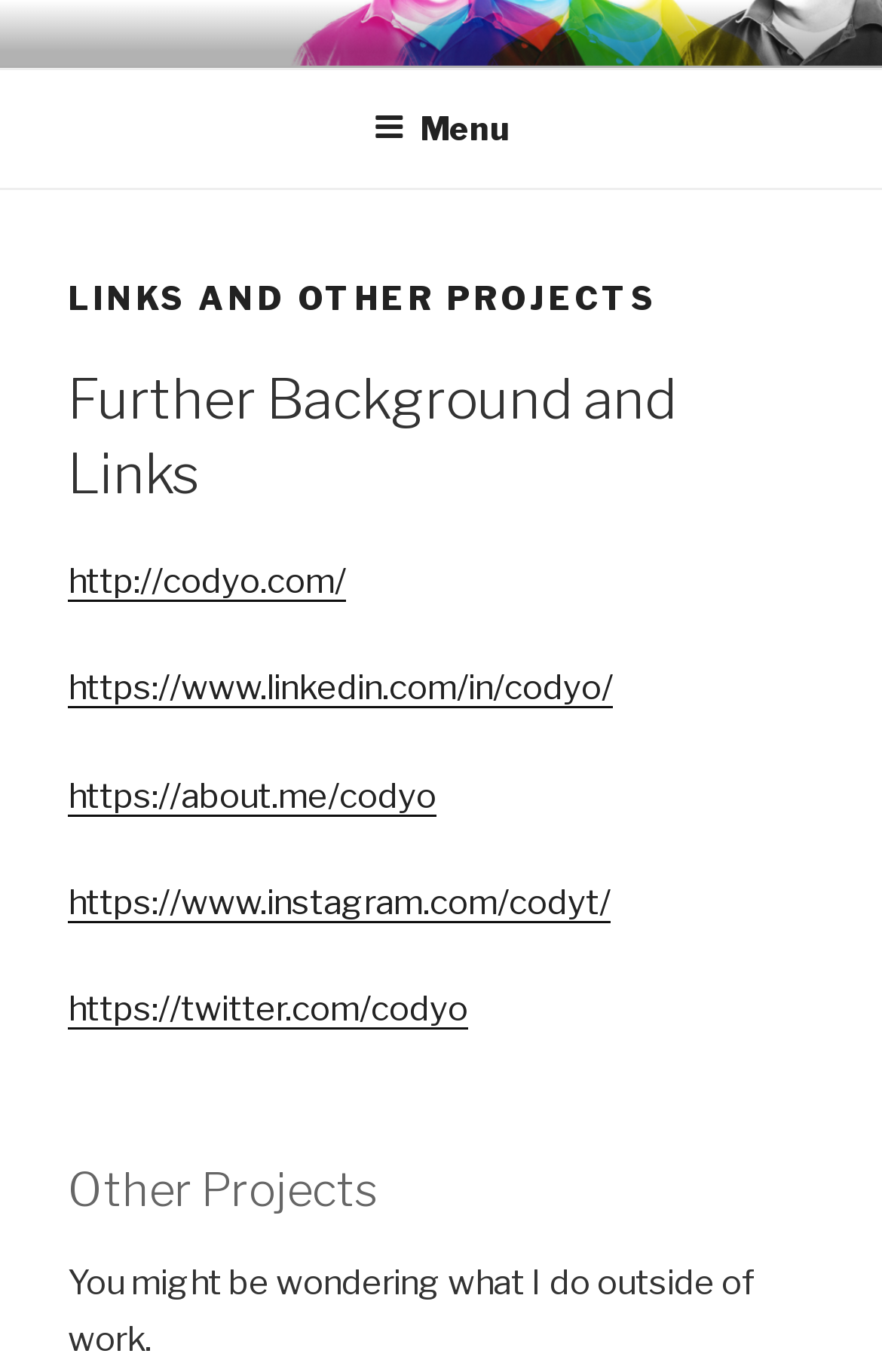From the webpage screenshot, identify the region described by http://codyo.com/. Provide the bounding box coordinates as (top-left x, top-left y, bottom-right x, bottom-right y), with each value being a floating point number between 0 and 1.

[0.077, 0.409, 0.392, 0.438]